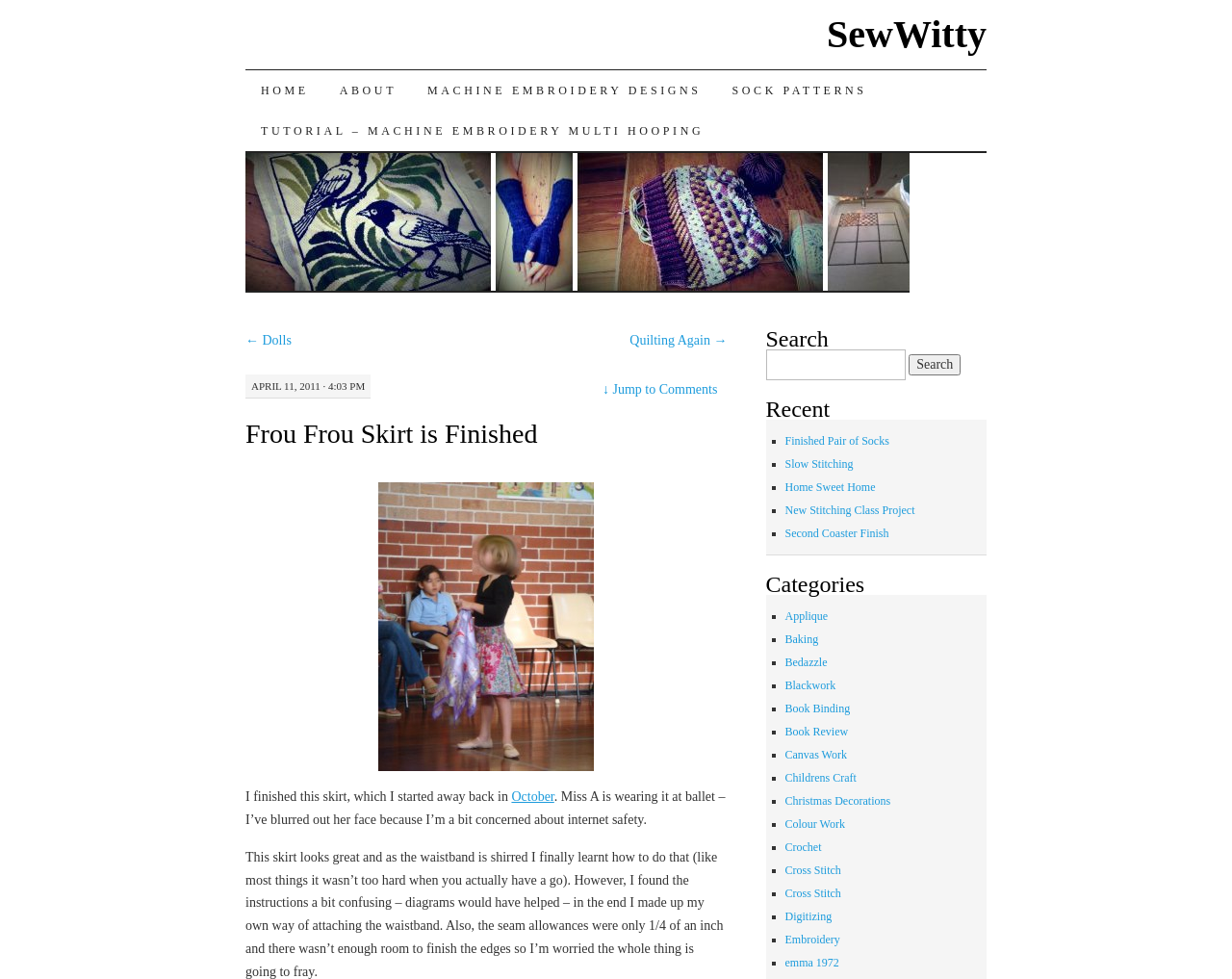Please specify the bounding box coordinates of the region to click in order to perform the following instruction: "Click on the 'HOME' link".

[0.199, 0.072, 0.263, 0.113]